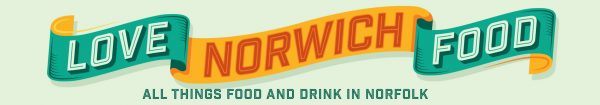What is the focus of the banner's tagline?
Refer to the image and provide a one-word or short phrase answer.

Local food and beverage scene